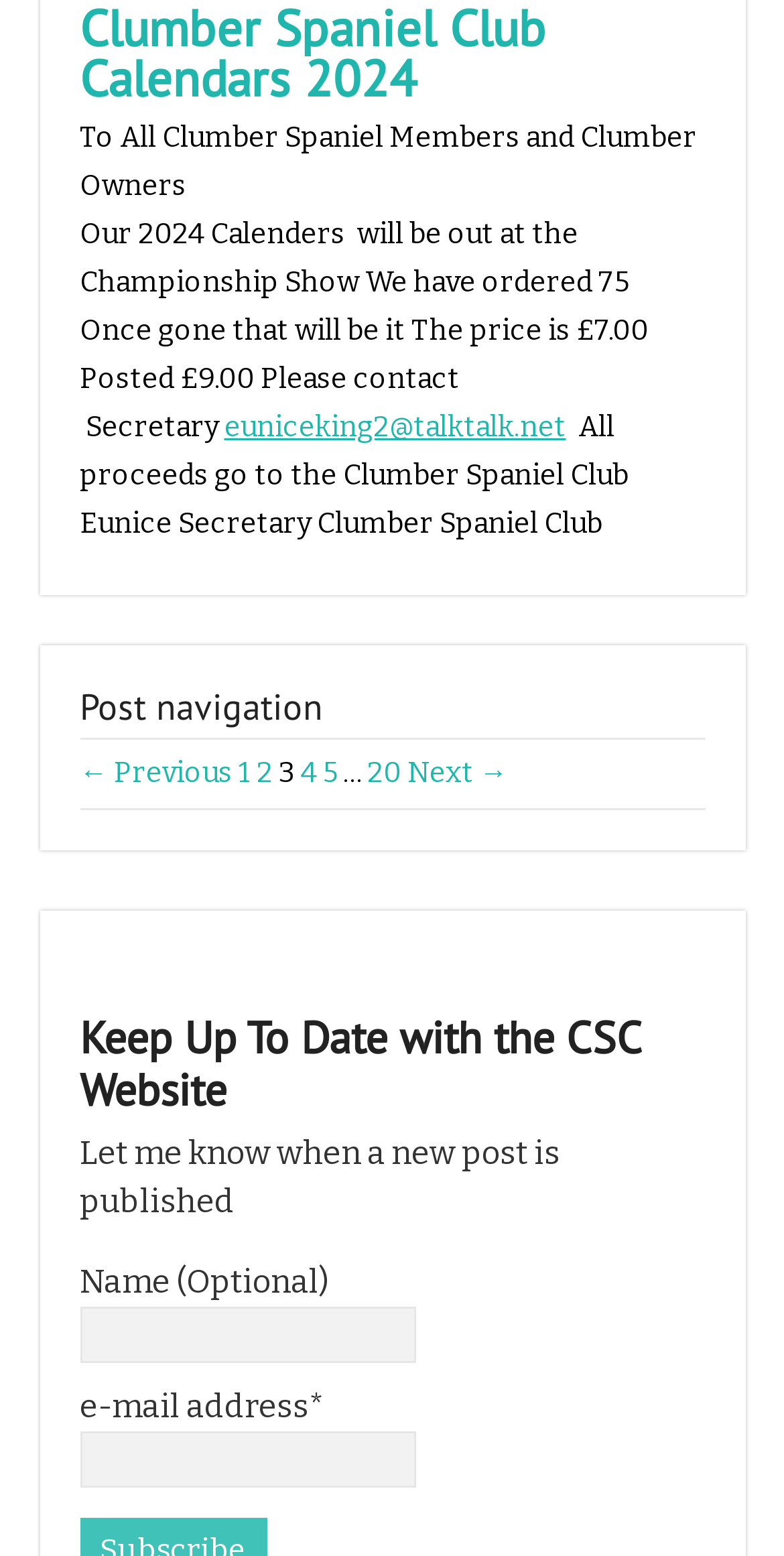Find the bounding box coordinates for the HTML element described in this sentence: "20". Provide the coordinates as four float numbers between 0 and 1, in the format [left, top, right, bottom].

[0.468, 0.485, 0.512, 0.507]